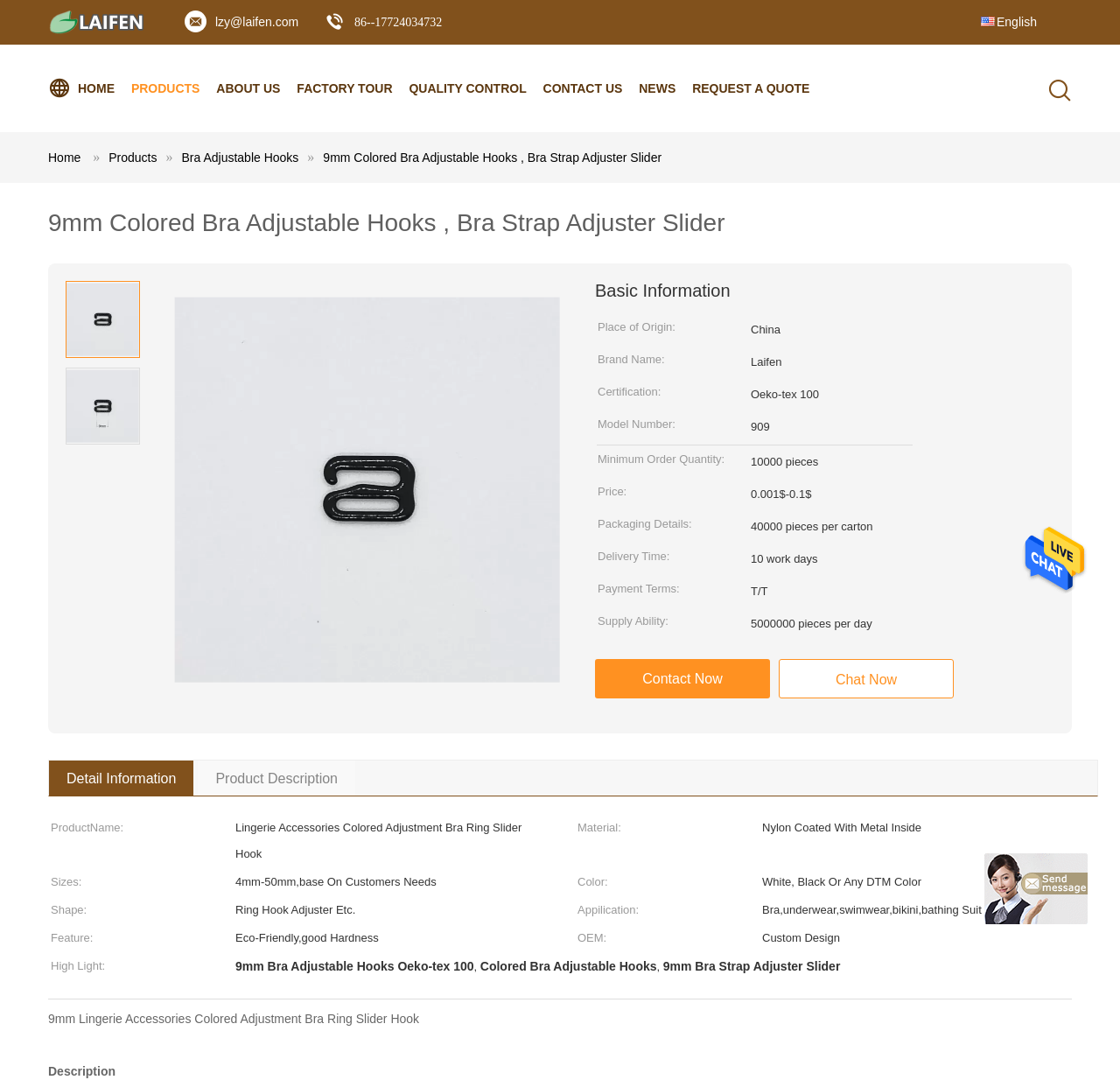Find the bounding box coordinates of the element I should click to carry out the following instruction: "Switch to the 'English' language".

[0.873, 0.0, 0.926, 0.027]